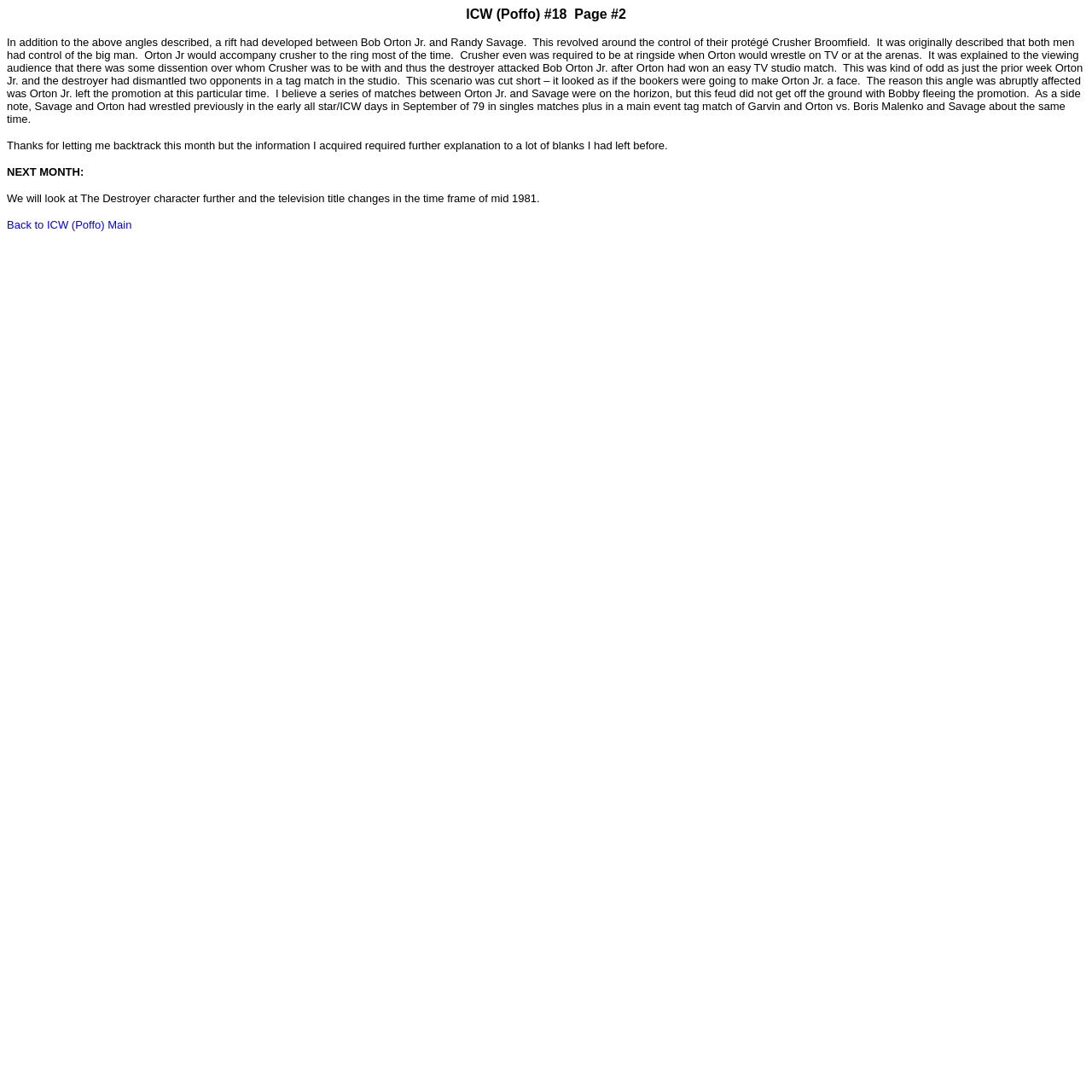Generate a comprehensive description of the webpage.

The webpage is about International Championship Wrestling (Poffo) and appears to be a historical article or blog post about the wrestling promotion. At the top of the page, there is a title "ICW (Poffo) #18 Page #2". Below the title, there are several paragraphs of text that describe a rift between Bob Orton Jr. and Randy Savage, revolving around the control of their protégé Crusher Broomfield. The text explains how Orton Jr. would accompany Crusher to the ring and how Crusher was required to be at ringside when Orton would wrestle. The article also mentions a scenario where the destroyer attacked Bob Orton Jr. after Orton had won an easy TV studio match, and how this angle was cut short due to Orton Jr. leaving the promotion.

The text is densely packed, with no images or other UI elements breaking up the paragraphs. There is a link at the bottom of the page labeled "Back to ICW (Poffo) Main", which suggests that this page is part of a larger website or archive about International Championship Wrestling (Poffo). The text also mentions that the author will continue to explore the topic in a future article, with a teaser titled "NEXT MONTH:" that promises to look at The Destroyer character further and the television title changes in the time frame of mid 1981.